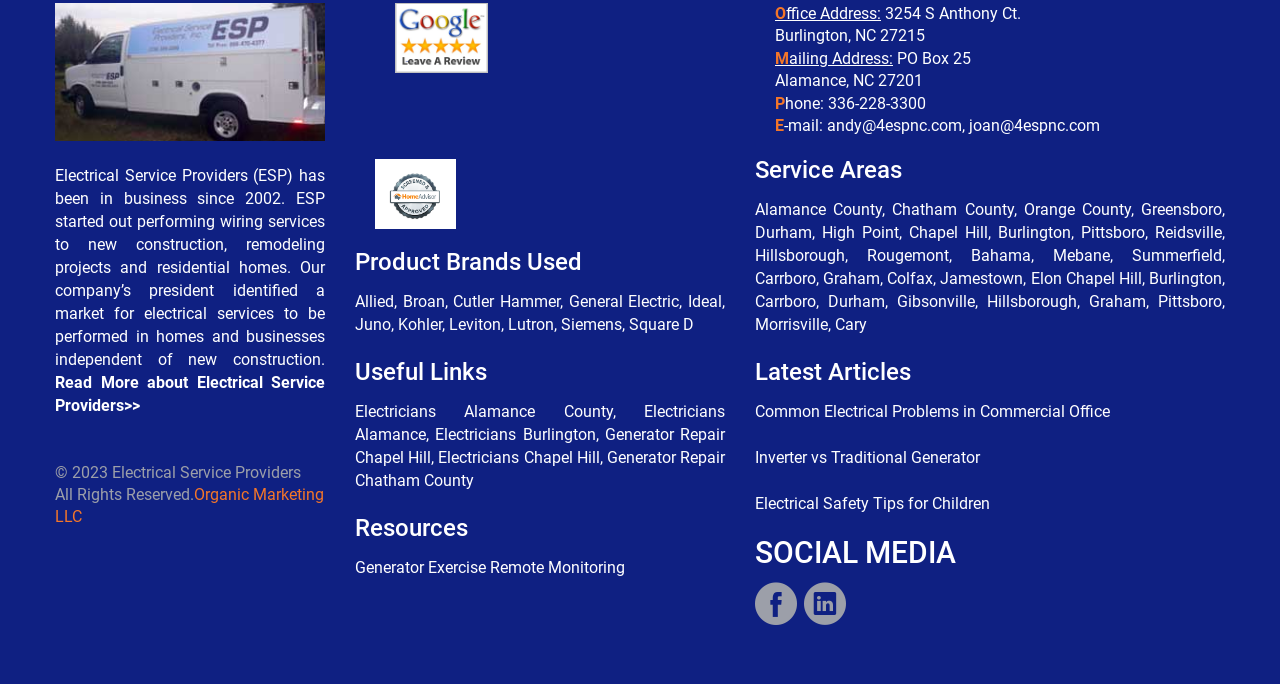Highlight the bounding box coordinates of the element that should be clicked to carry out the following instruction: "Contact andy@4espnc.com via email". The coordinates must be given as four float numbers ranging from 0 to 1, i.e., [left, top, right, bottom].

[0.646, 0.17, 0.752, 0.197]